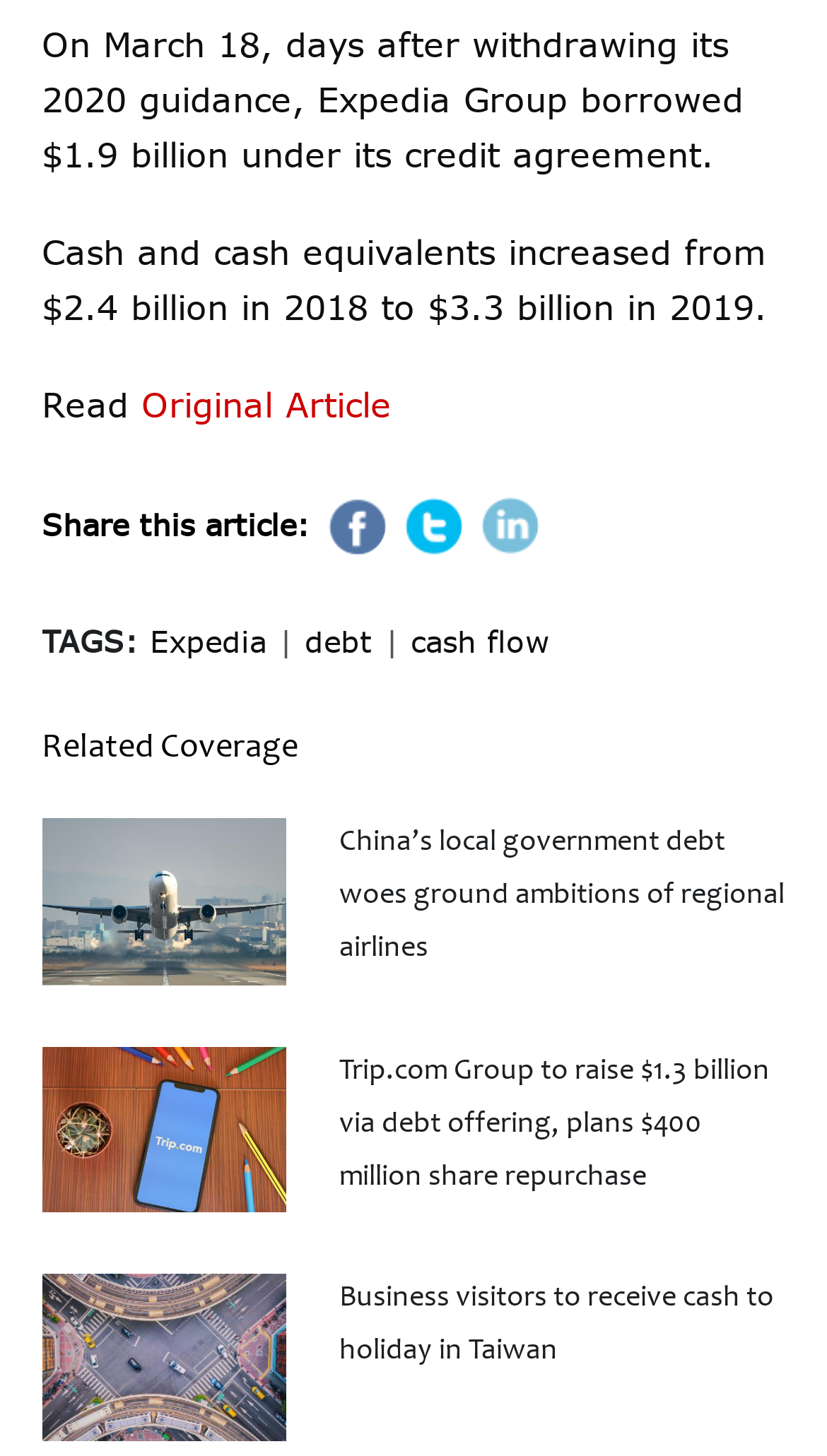Kindly determine the bounding box coordinates for the area that needs to be clicked to execute this instruction: "Learn about cash flow".

[0.496, 0.428, 0.663, 0.453]